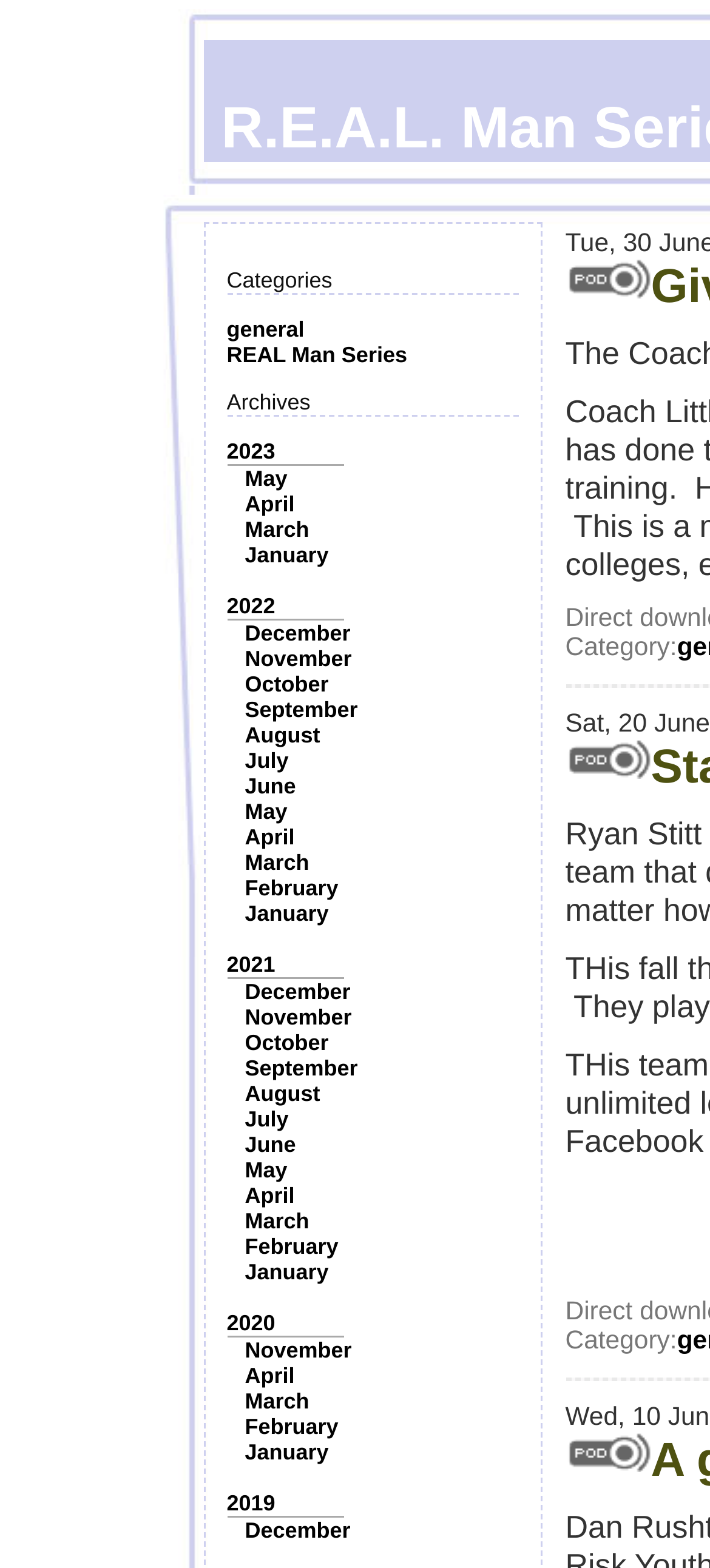Answer succinctly with a single word or phrase:
What is the latest year in the archives?

2023